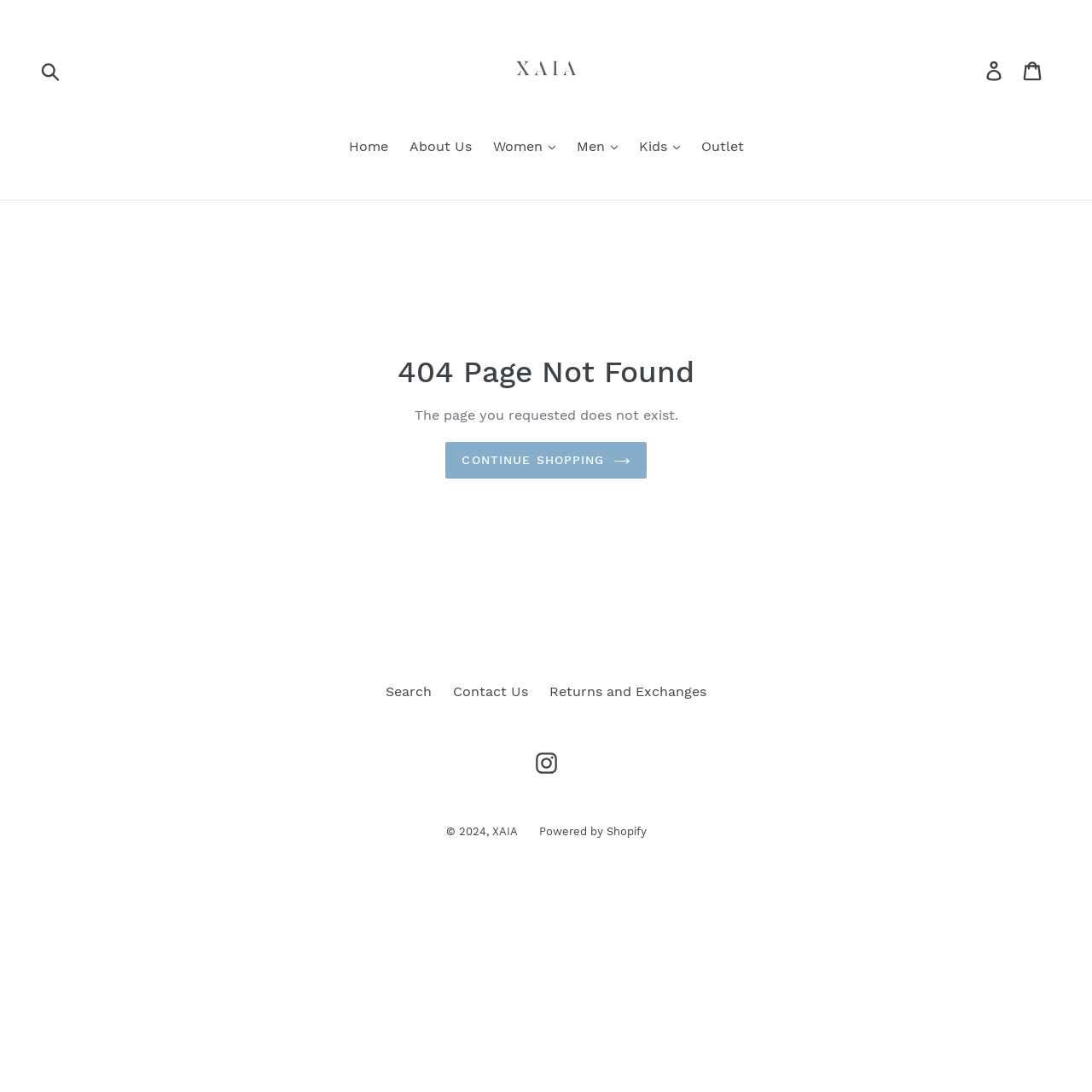Extract the bounding box coordinates for the UI element described by the text: "parent_node: Submit aria-label="Search" name="q" placeholder="Search"". The coordinates should be in the form of [left, top, right, bottom] with values between 0 and 1.

[0.043, 0.047, 0.086, 0.082]